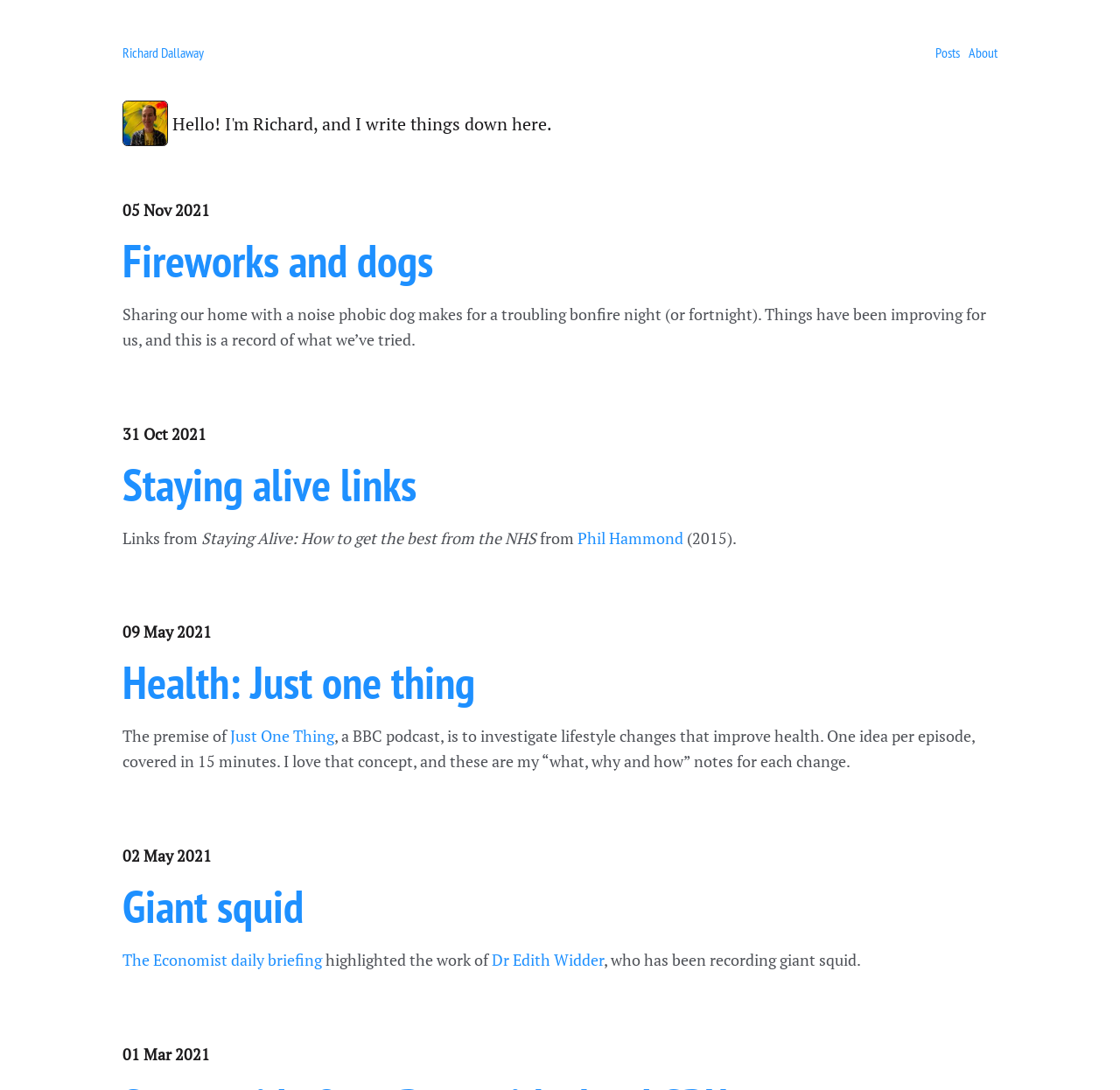Locate the bounding box coordinates for the element described below: "Contact us". The coordinates must be four float values between 0 and 1, formatted as [left, top, right, bottom].

None